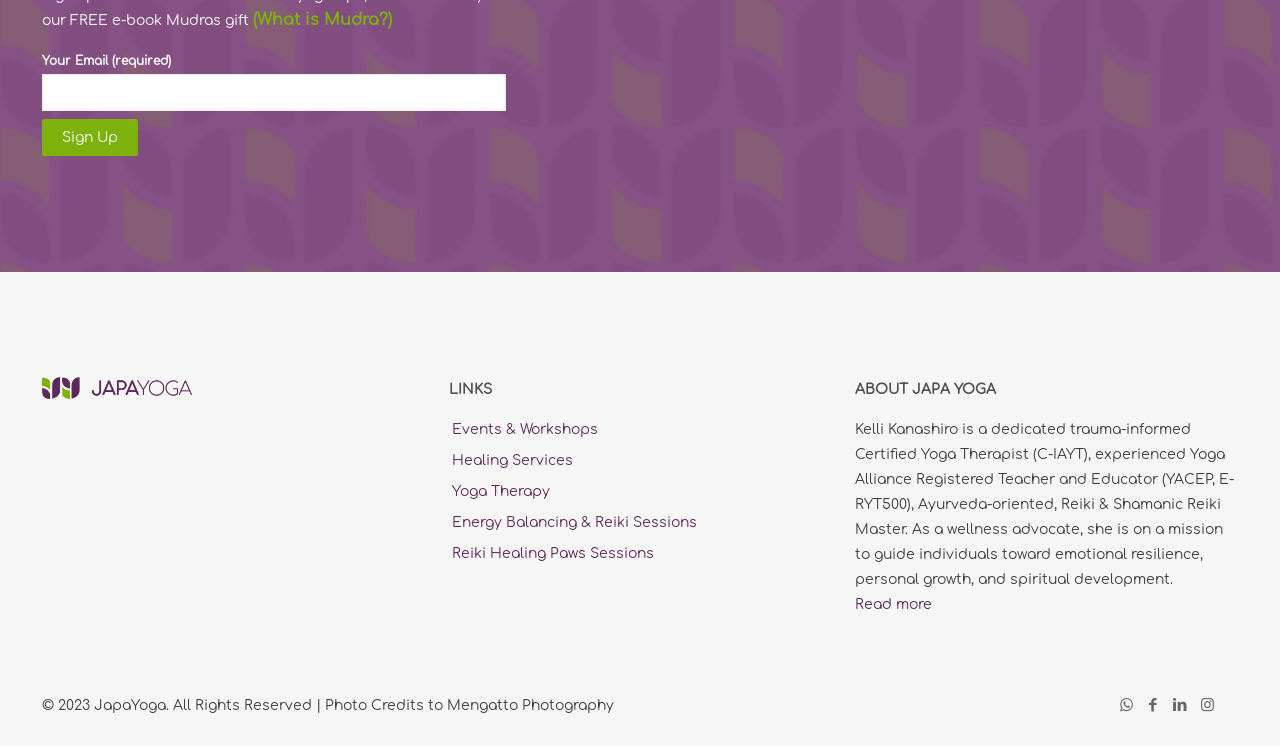Based on the description "Events & Workshops", find the bounding box of the specified UI element.

[0.351, 0.6, 0.649, 0.642]